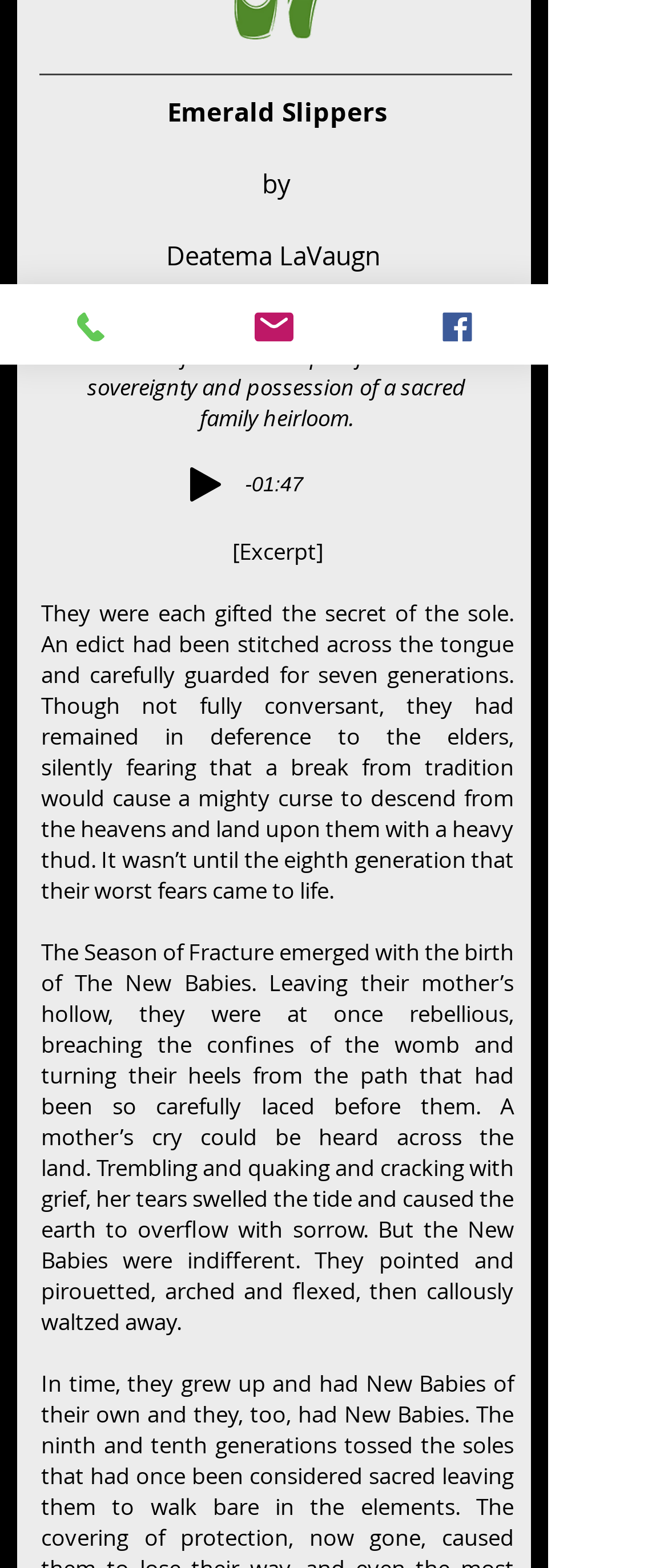Provide the bounding box coordinates for the specified HTML element described in this description: "Phone". The coordinates should be four float numbers ranging from 0 to 1, in the format [left, top, right, bottom].

[0.0, 0.181, 0.274, 0.233]